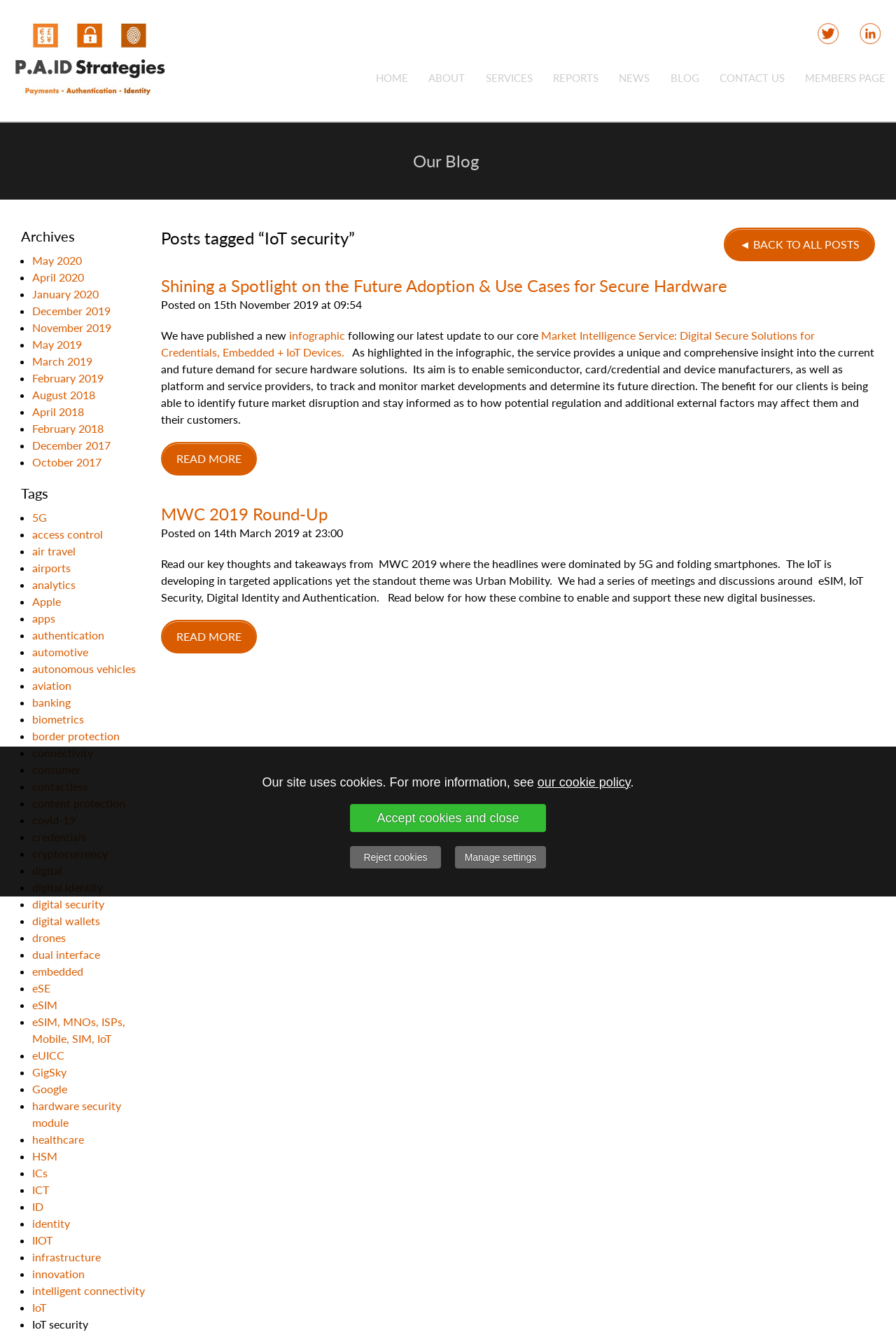How many tags are listed on the webpage? Analyze the screenshot and reply with just one word or a short phrase.

20